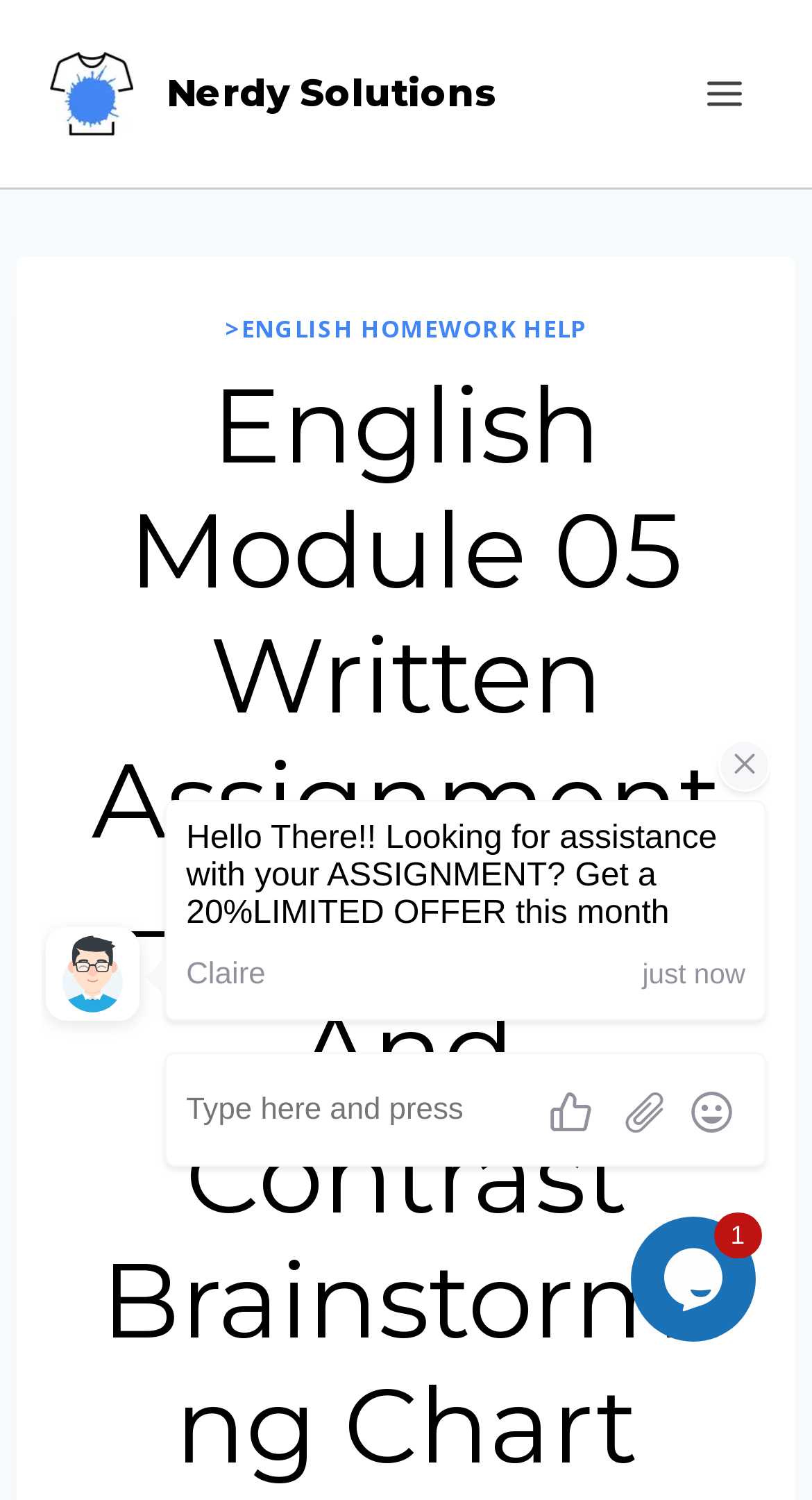What is the purpose of the button at the top right corner?
Refer to the image and respond with a one-word or short-phrase answer.

Open menu